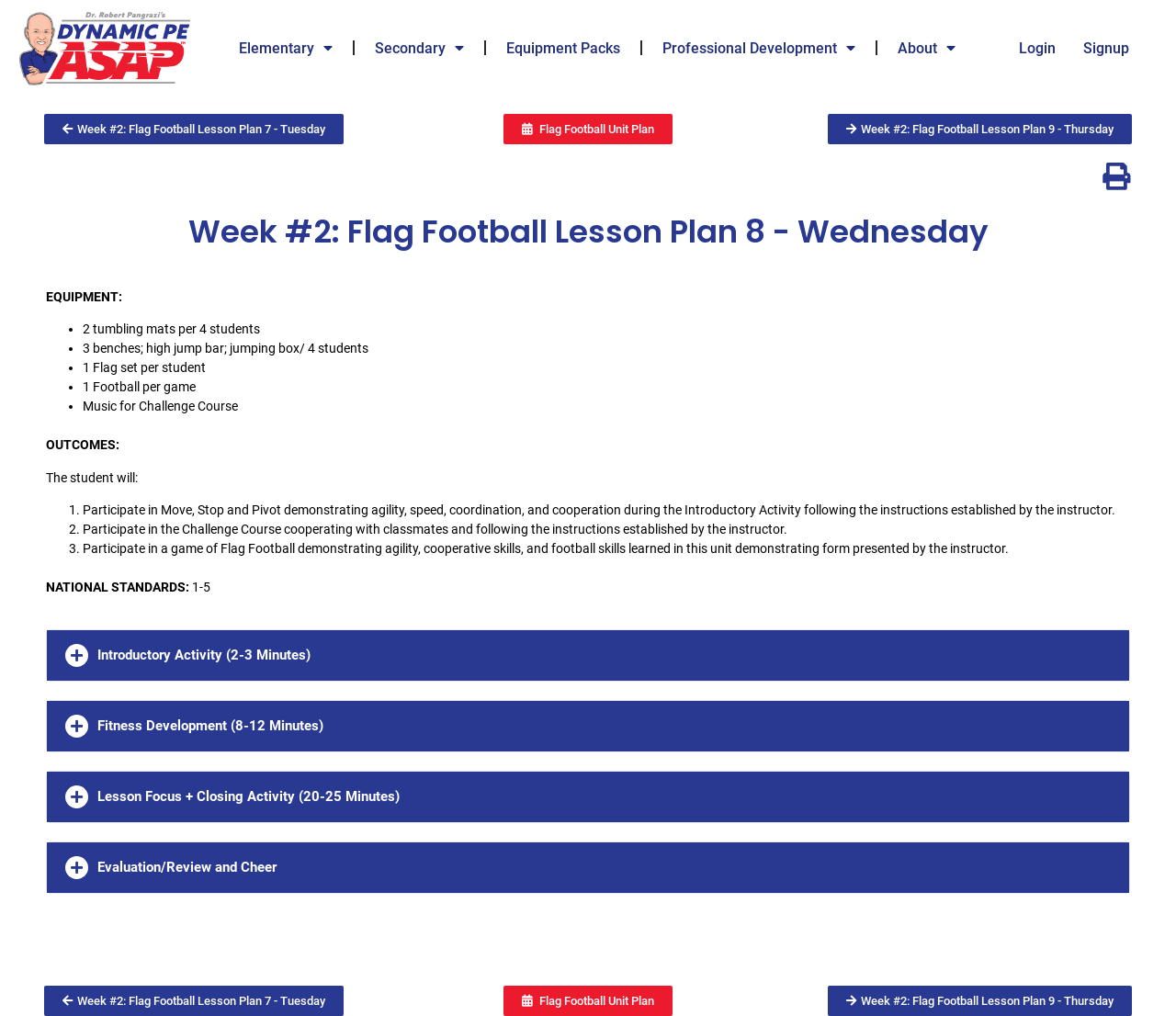Given the description Flag Football Unit Plan, predict the bounding box coordinates of the UI element. Ensure the coordinates are in the format (top-left x, top-left y, bottom-right x, bottom-right y) and all values are between 0 and 1.

[0.428, 0.112, 0.572, 0.142]